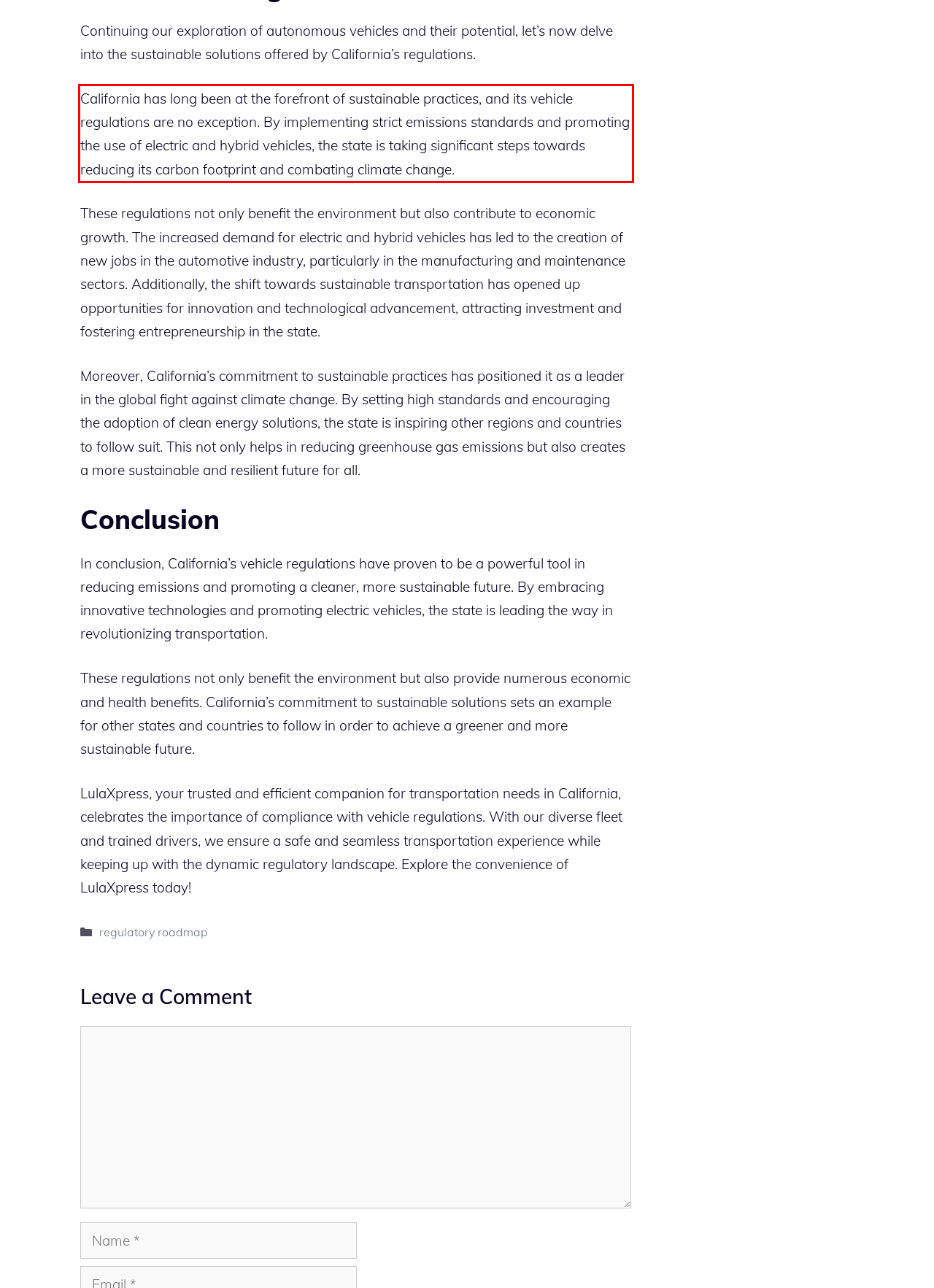Please analyze the provided webpage screenshot and perform OCR to extract the text content from the red rectangle bounding box.

California has long been at the forefront of sustainable practices, and its vehicle regulations are no exception. By implementing strict emissions standards and promoting the use of electric and hybrid vehicles, the state is taking significant steps towards reducing its carbon footprint and combating climate change.